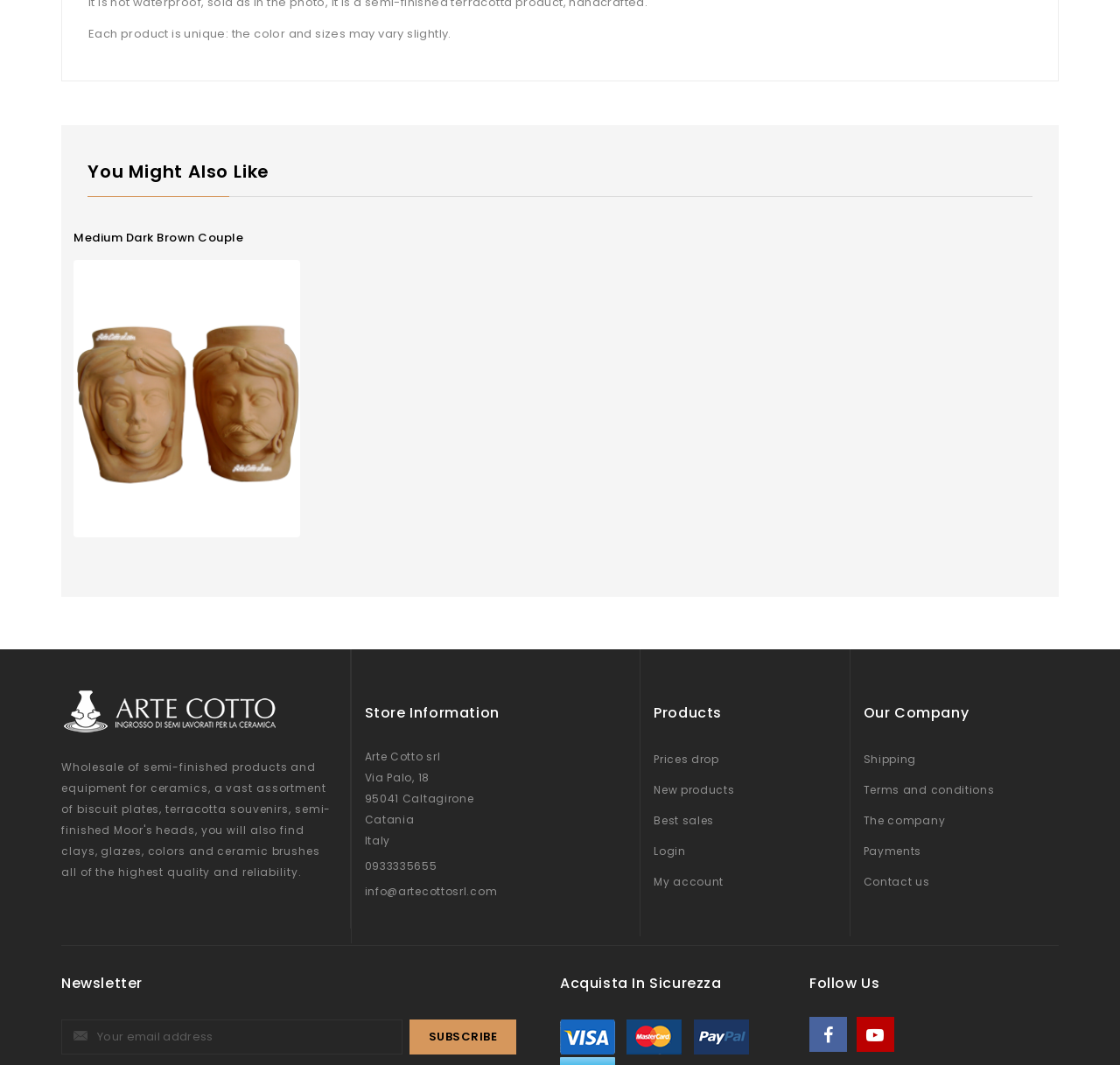Use a single word or phrase to answer the question:
How can I contact the company?

By phone or email